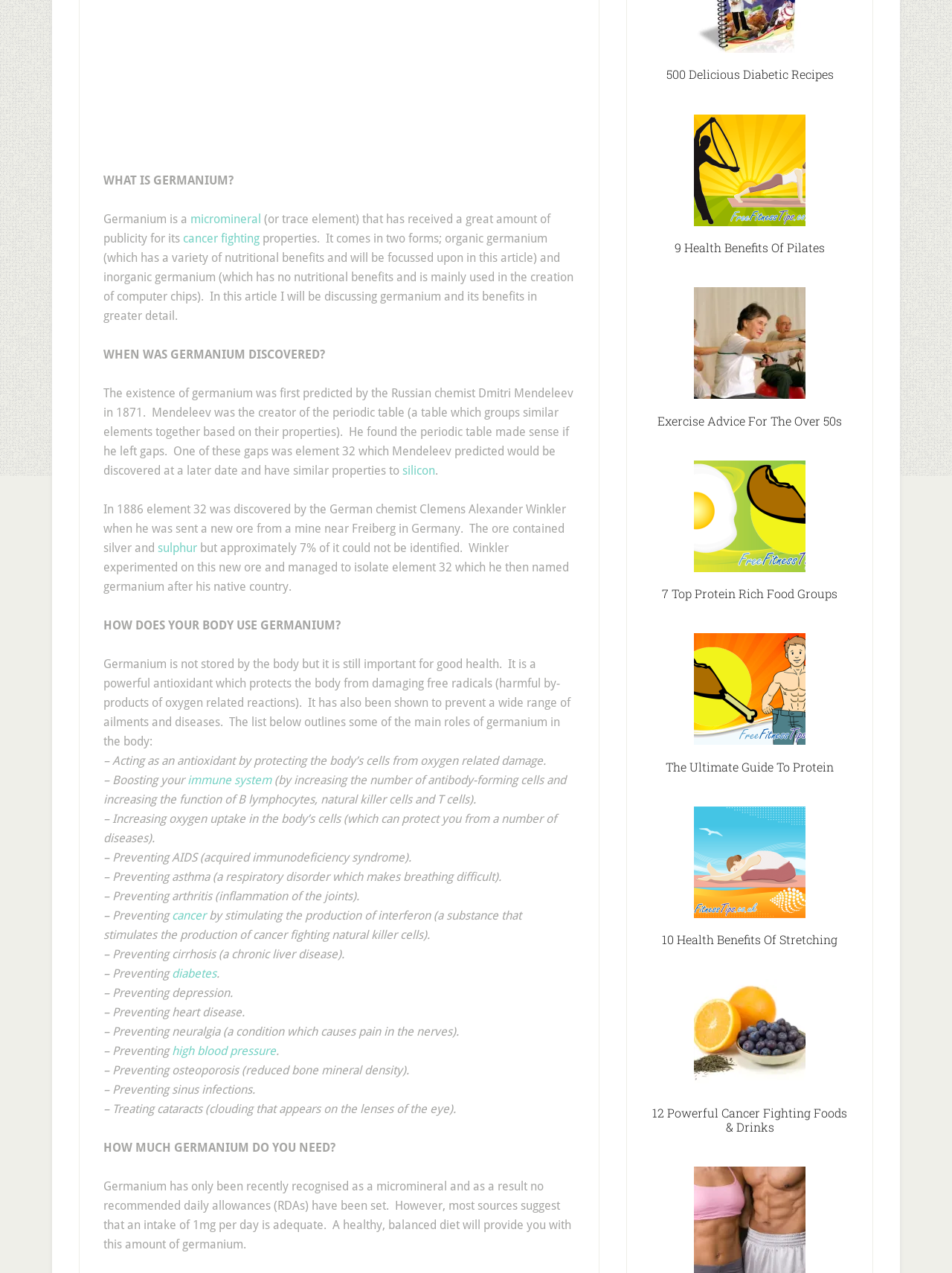Find the bounding box coordinates for the HTML element described in this sentence: "The Ultimate Guide To Protein". Provide the coordinates as four float numbers between 0 and 1, in the format [left, top, right, bottom].

[0.699, 0.596, 0.876, 0.608]